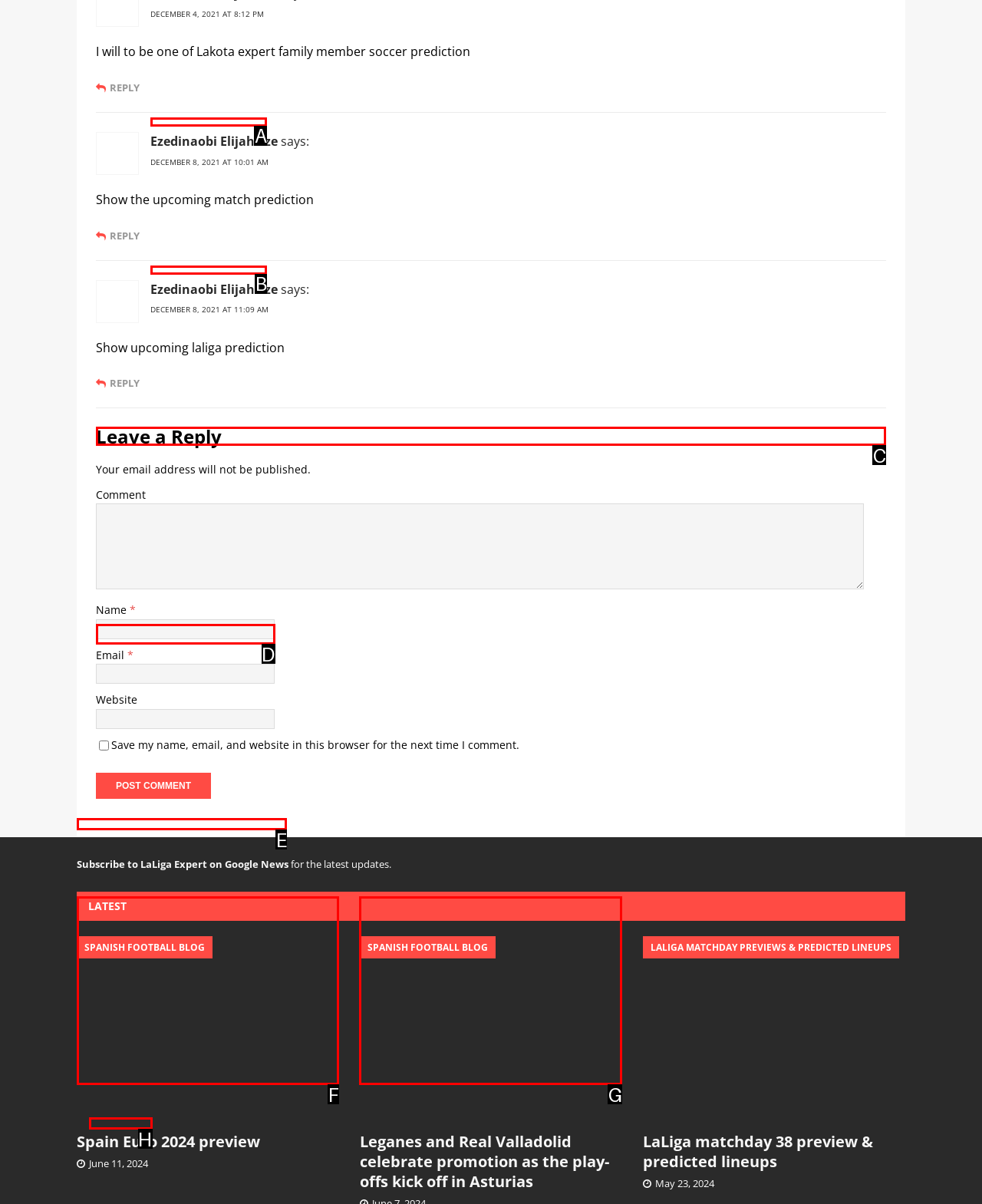To perform the task "Leave a reply", which UI element's letter should you select? Provide the letter directly.

C